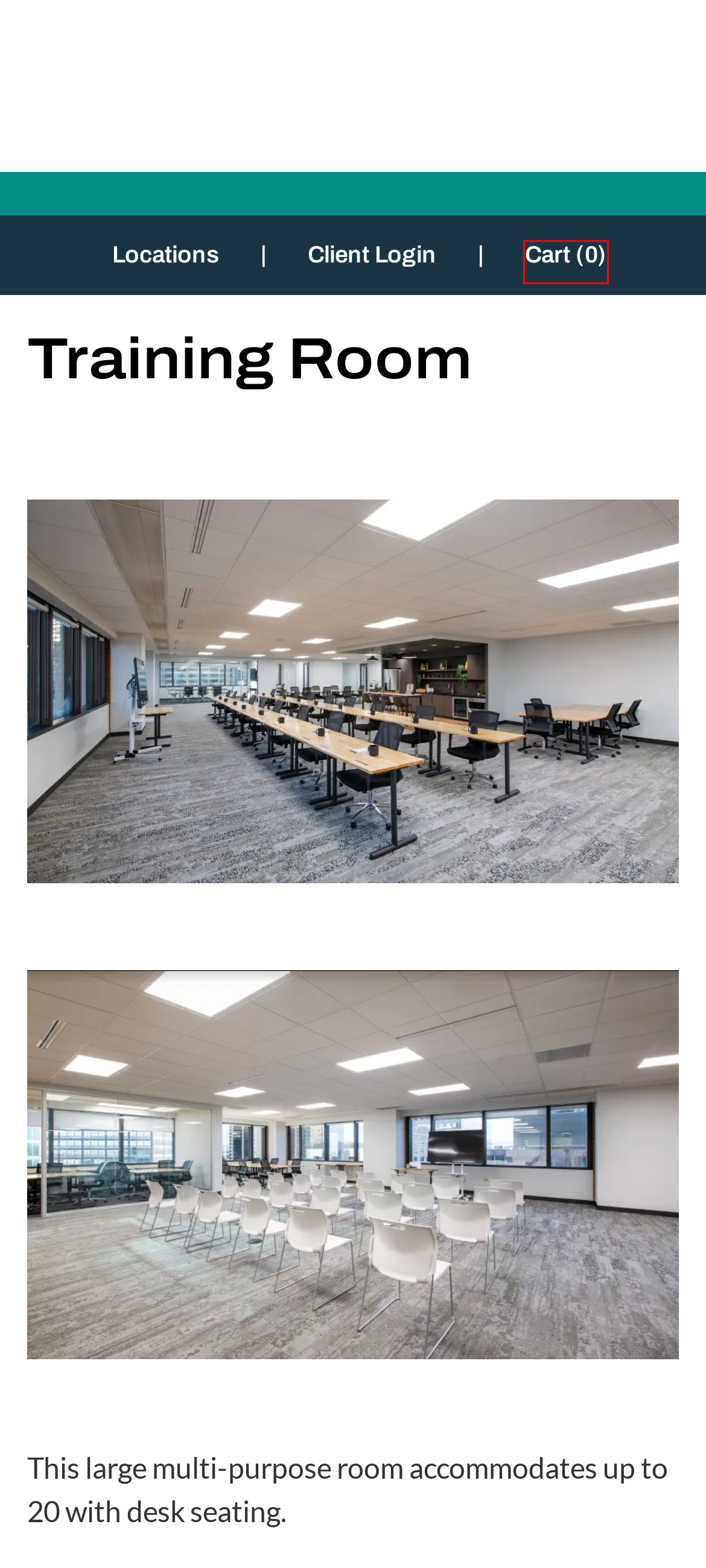You are given a screenshot of a webpage with a red rectangle bounding box around an element. Choose the best webpage description that matches the page after clicking the element in the bounding box. Here are the candidates:
A. Cart | Expansive
B. For Landlords | Expansive
C. Team Day Office | Expansive
D. Huddle Room | Expansive
E. Amenities | Expansive
F. Expansive Locations Nationwide
G. Conference Room | Expansive
H. Storage | Expansive

A